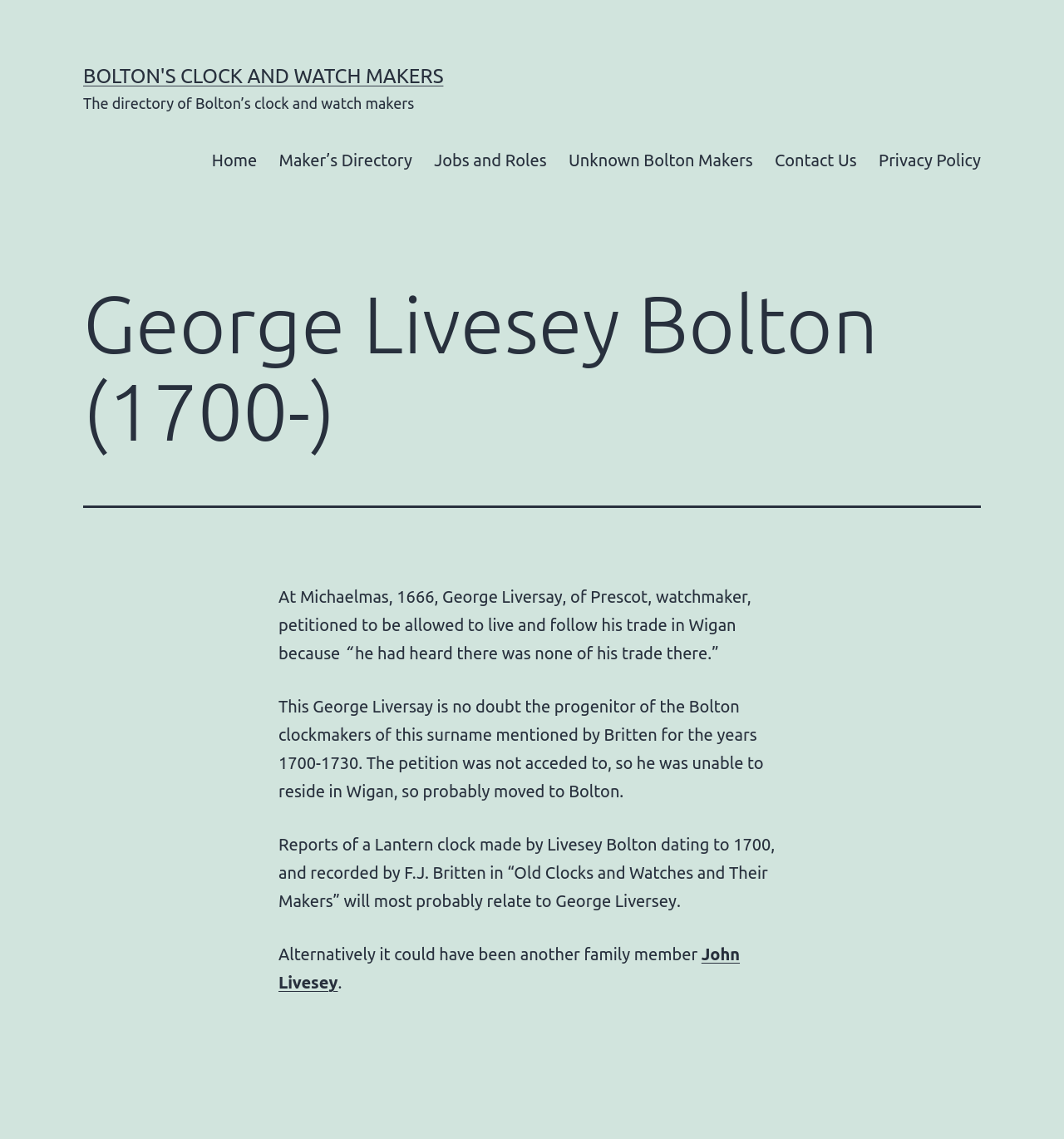Provide the bounding box coordinates for the area that should be clicked to complete the instruction: "Read about George Livesey Bolton".

[0.078, 0.246, 0.922, 0.4]